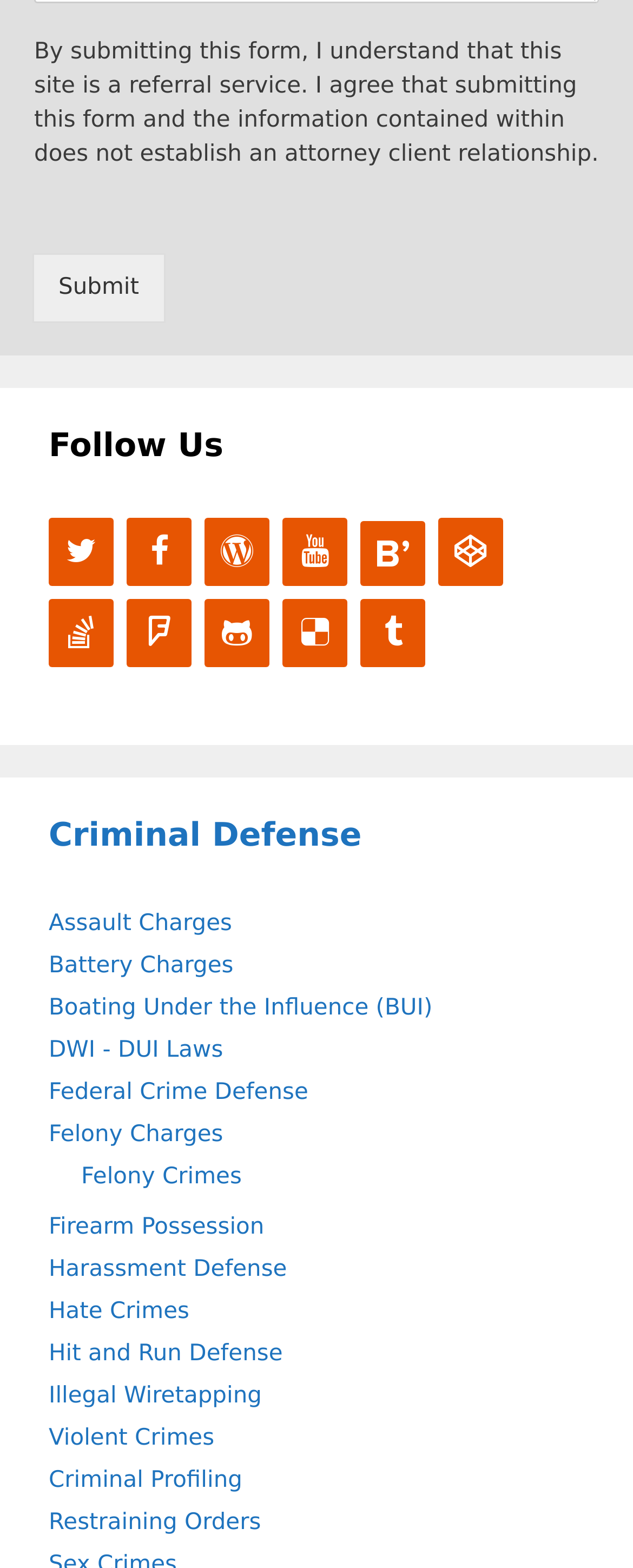Reply to the question below using a single word or brief phrase:
How many criminal defense links are available?

15